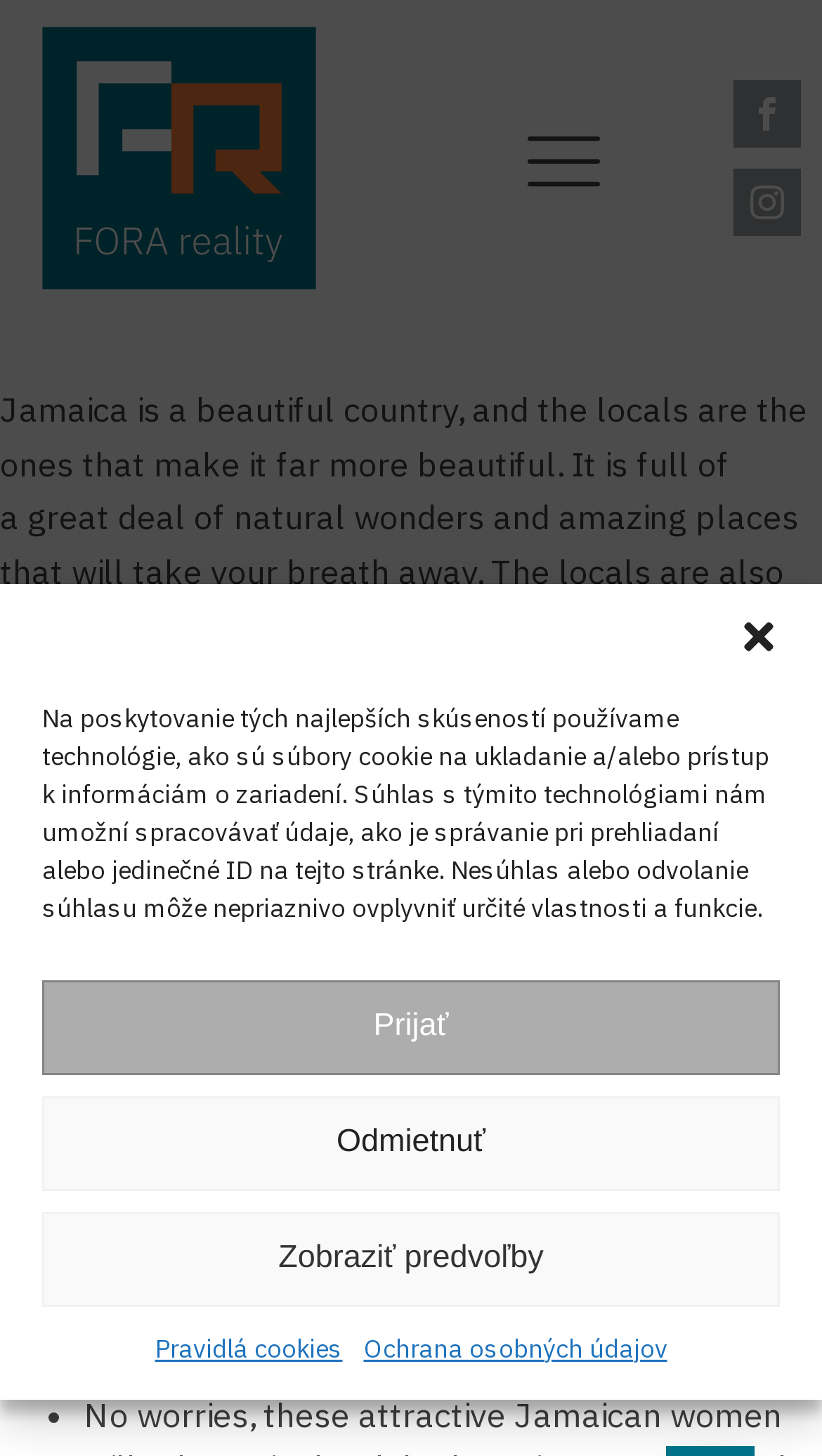Find the bounding box coordinates for the area that should be clicked to accomplish the instruction: "Click the close dialog button".

[0.897, 0.423, 0.949, 0.451]